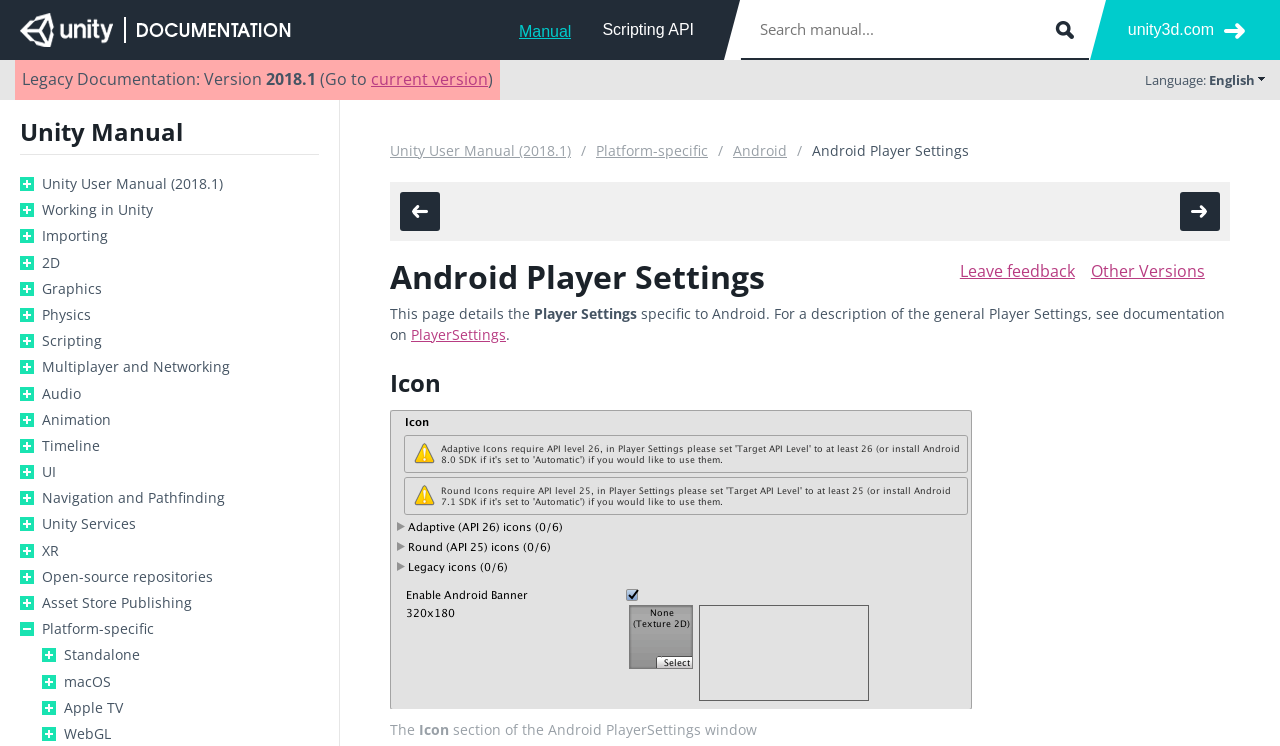Locate the bounding box coordinates of the element that should be clicked to fulfill the instruction: "Search the manual".

[0.578, 0.0, 0.852, 0.078]